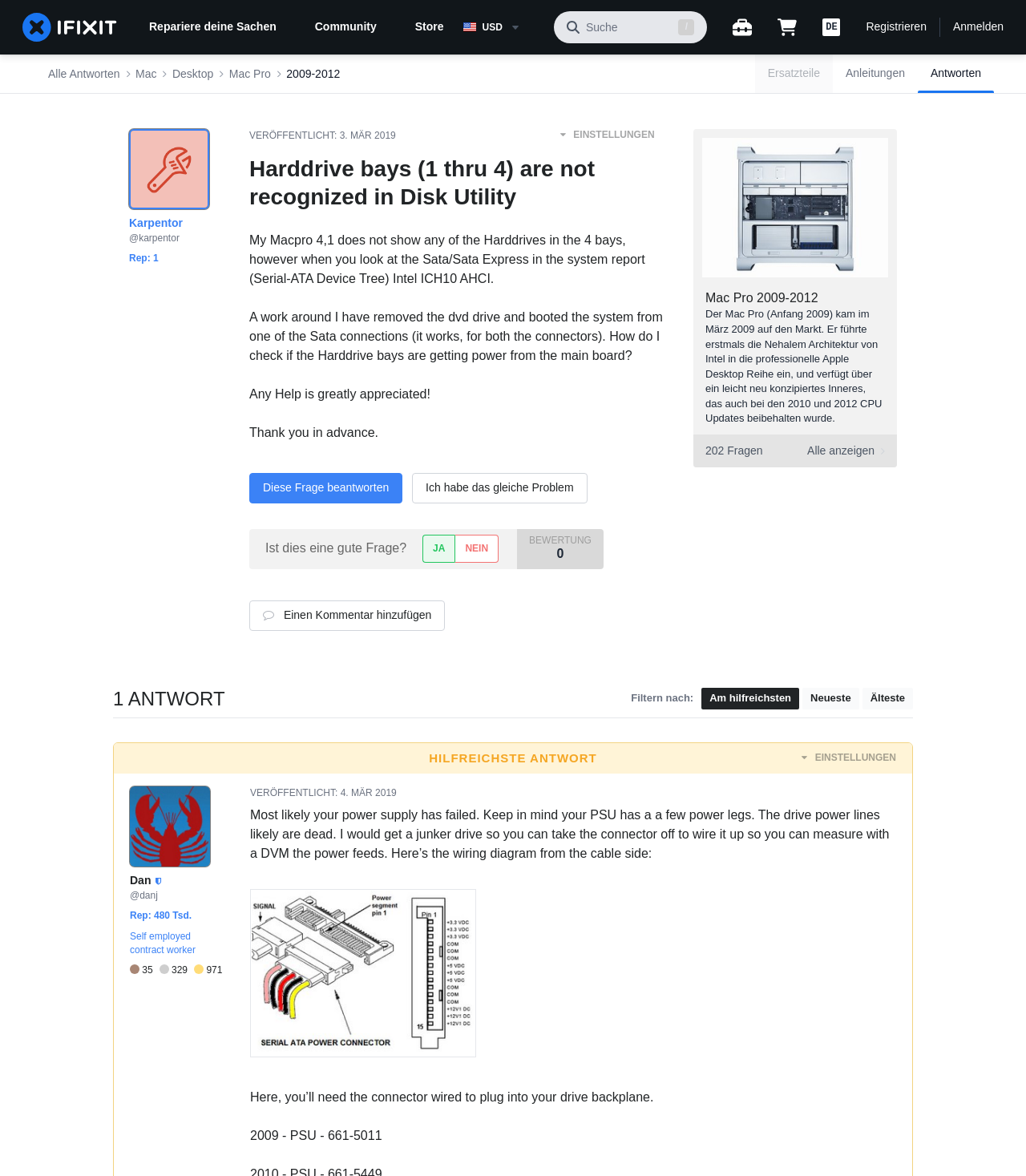Find the bounding box coordinates of the area that needs to be clicked in order to achieve the following instruction: "Answer this question". The coordinates should be specified as four float numbers between 0 and 1, i.e., [left, top, right, bottom].

[0.256, 0.409, 0.379, 0.42]